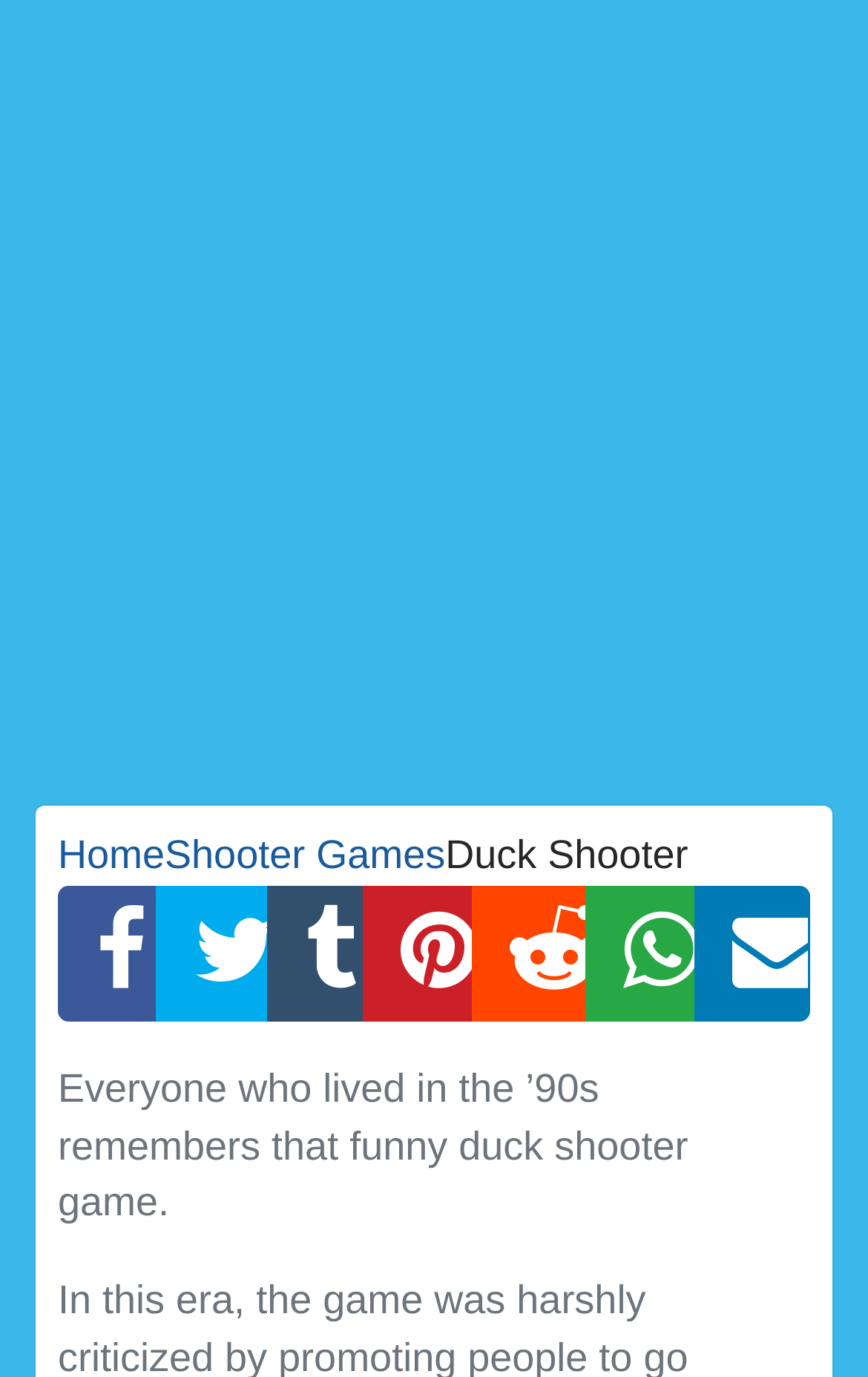How many games are displayed on the webpage?
Use the image to give a comprehensive and detailed response to the question.

I counted the number of links with images, which are likely to be game titles, and found 9 of them.